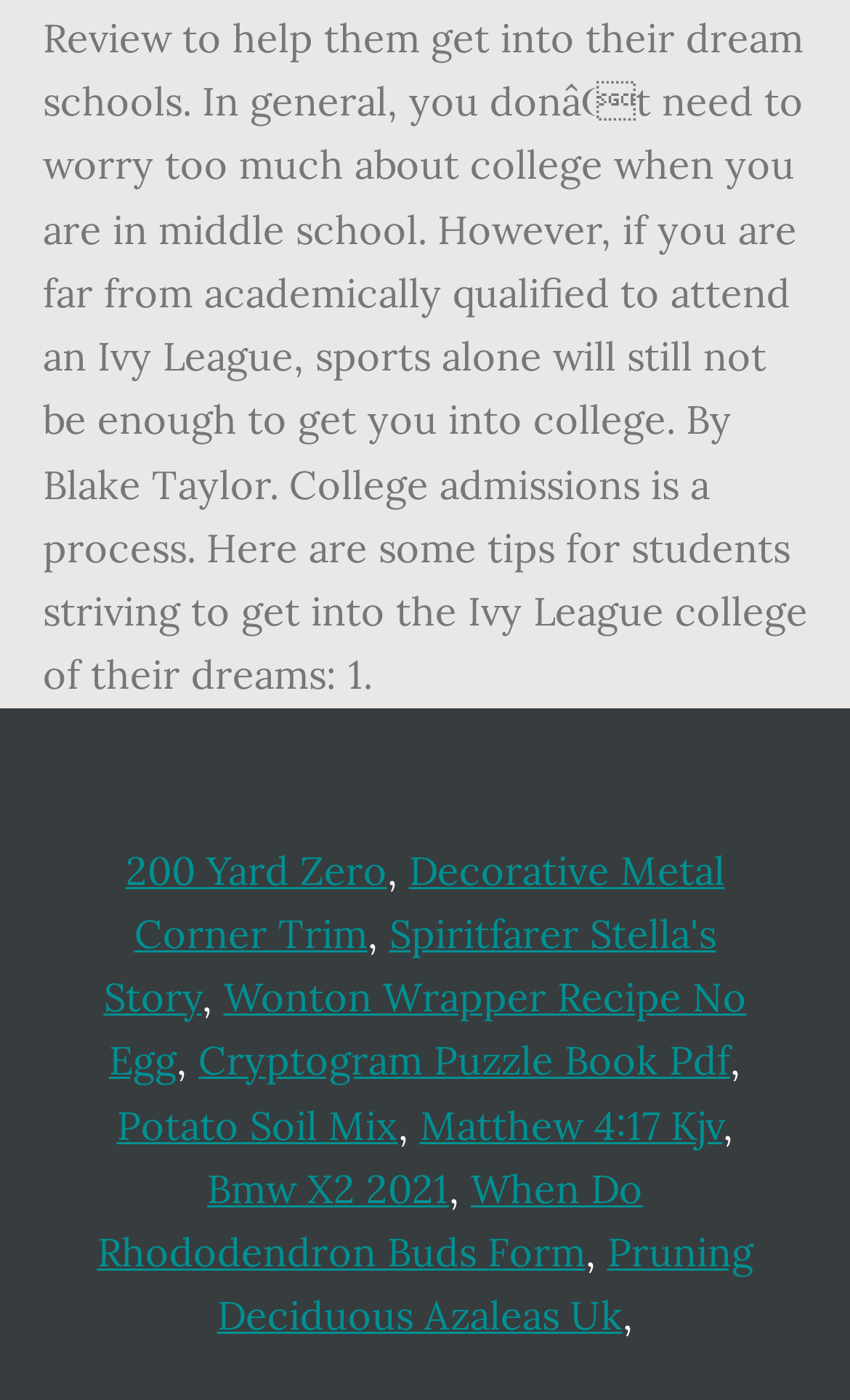Please find the bounding box coordinates of the clickable region needed to complete the following instruction: "Explore 'Bmw X2 2021'". The bounding box coordinates must consist of four float numbers between 0 and 1, i.e., [left, top, right, bottom].

[0.244, 0.831, 0.528, 0.867]